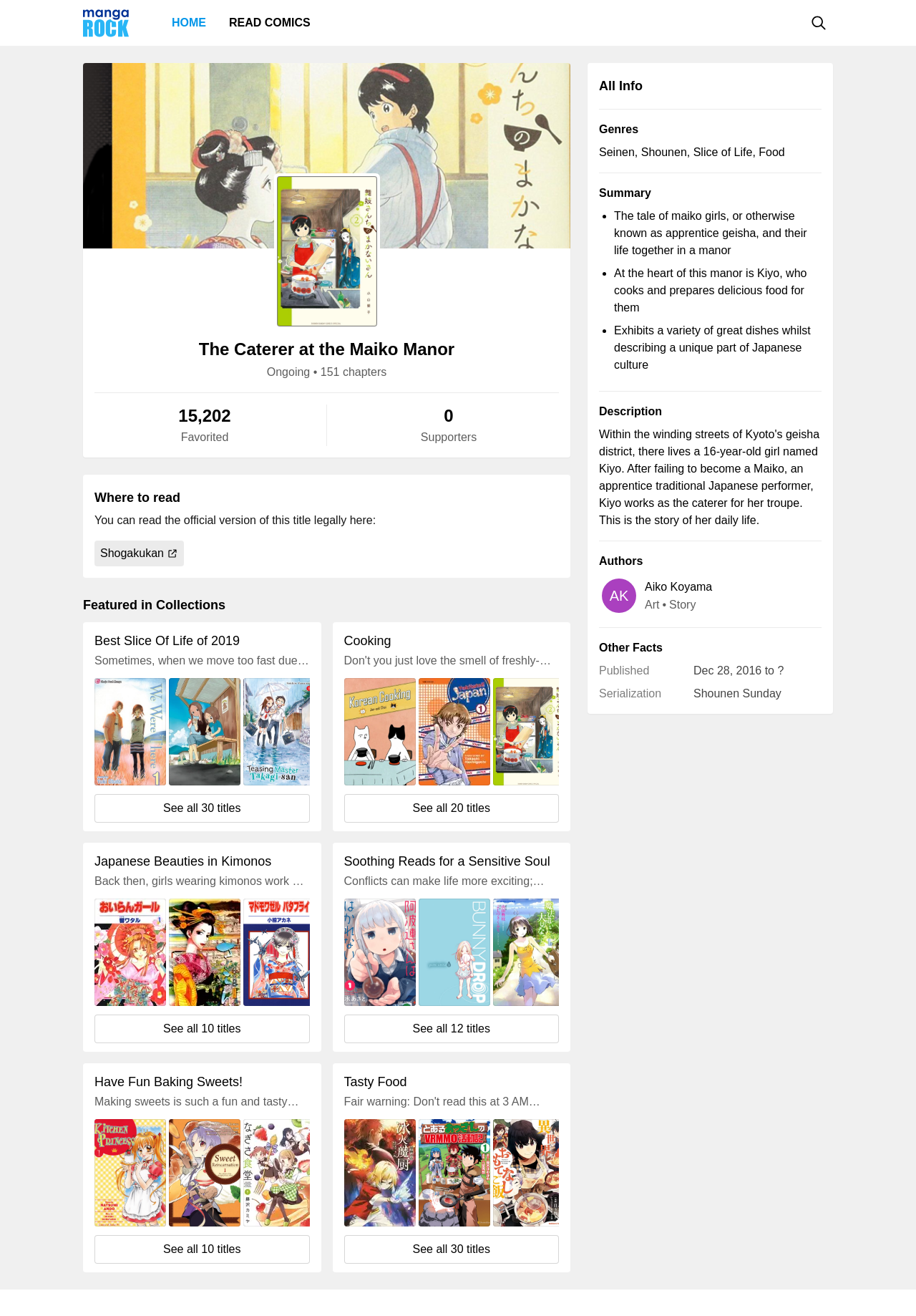Locate the bounding box coordinates of the clickable area to execute the instruction: "Check the manga's authors". Provide the coordinates as four float numbers between 0 and 1, represented as [left, top, right, bottom].

[0.654, 0.422, 0.702, 0.431]